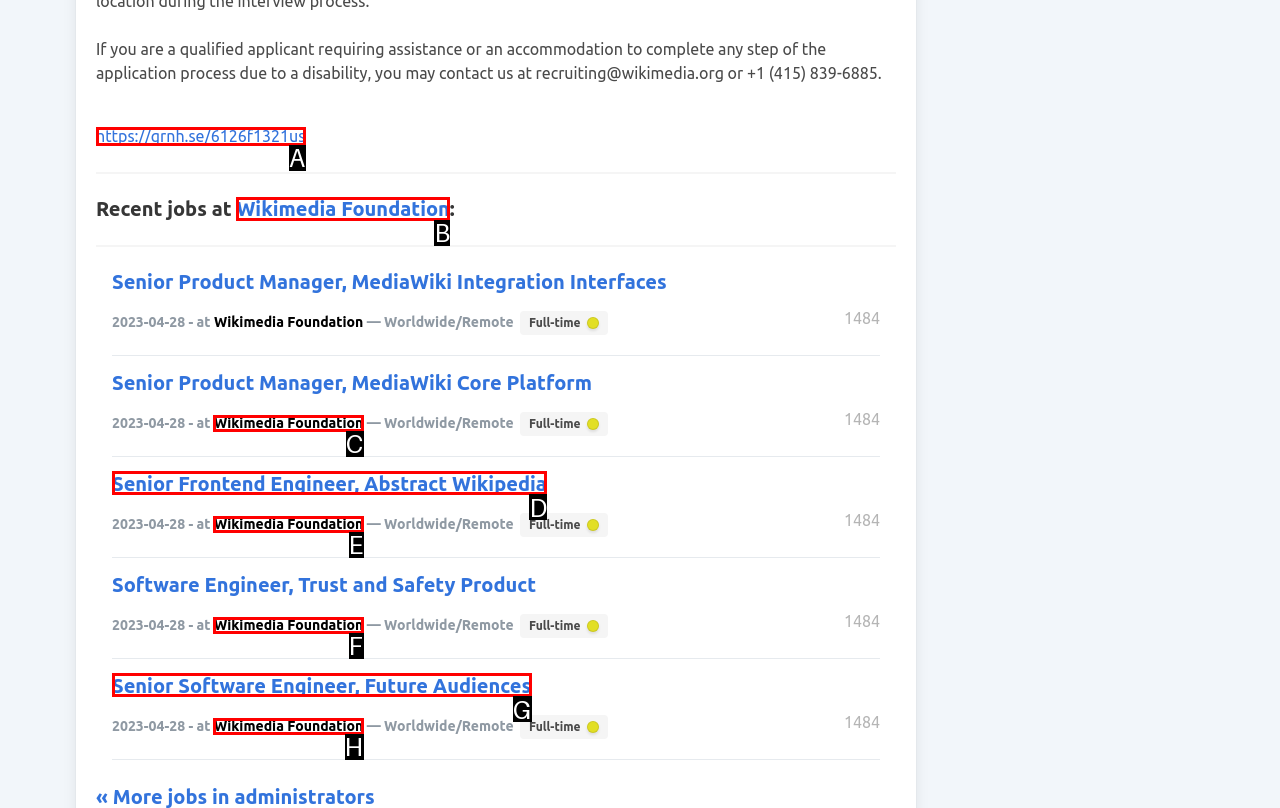Select the HTML element that matches the description: Wikimedia Foundation
Respond with the letter of the correct choice from the given options directly.

B